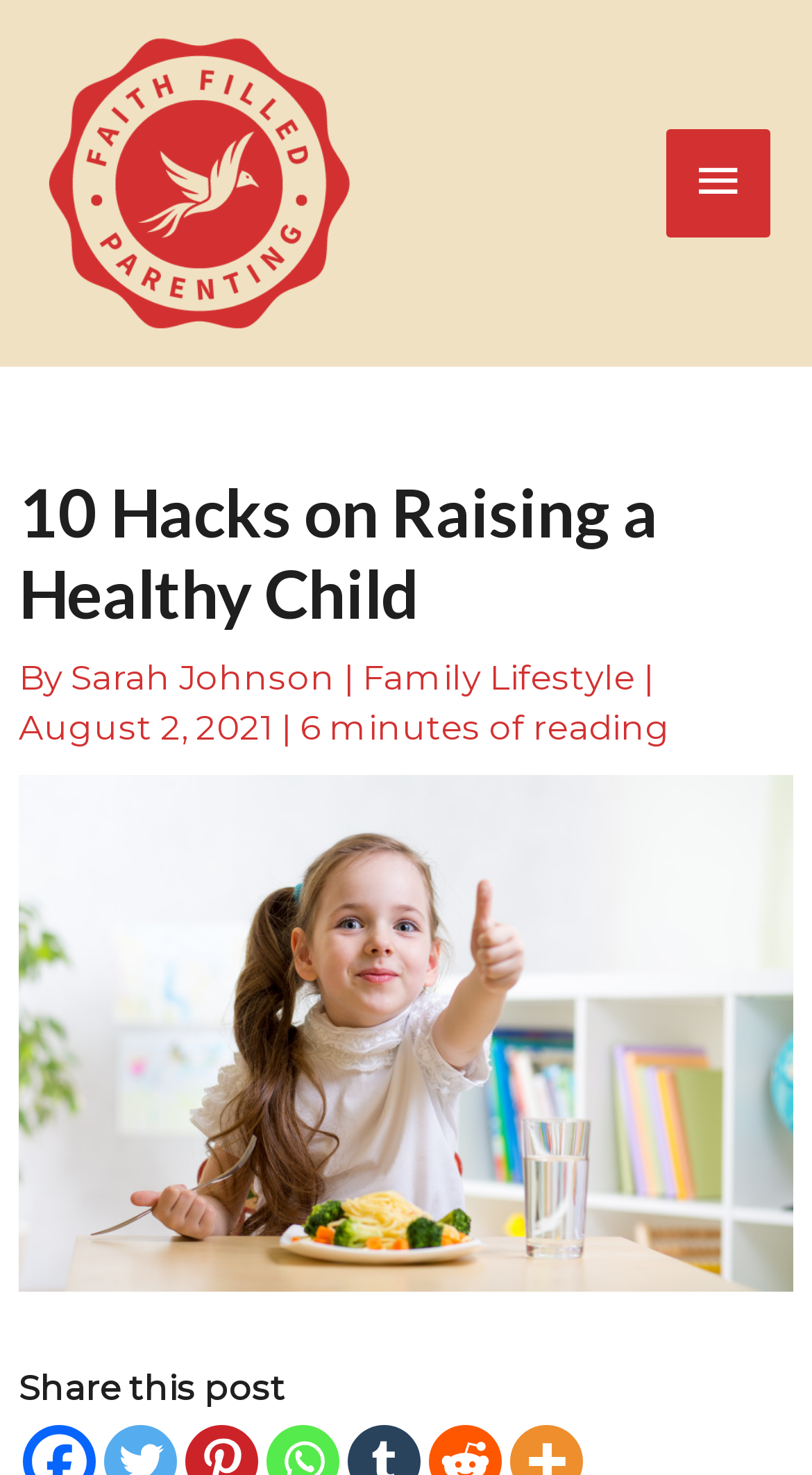Identify the coordinates of the bounding box for the element described below: "Sarah Johnson". Return the coordinates as four float numbers between 0 and 1: [left, top, right, bottom].

[0.087, 0.445, 0.423, 0.473]